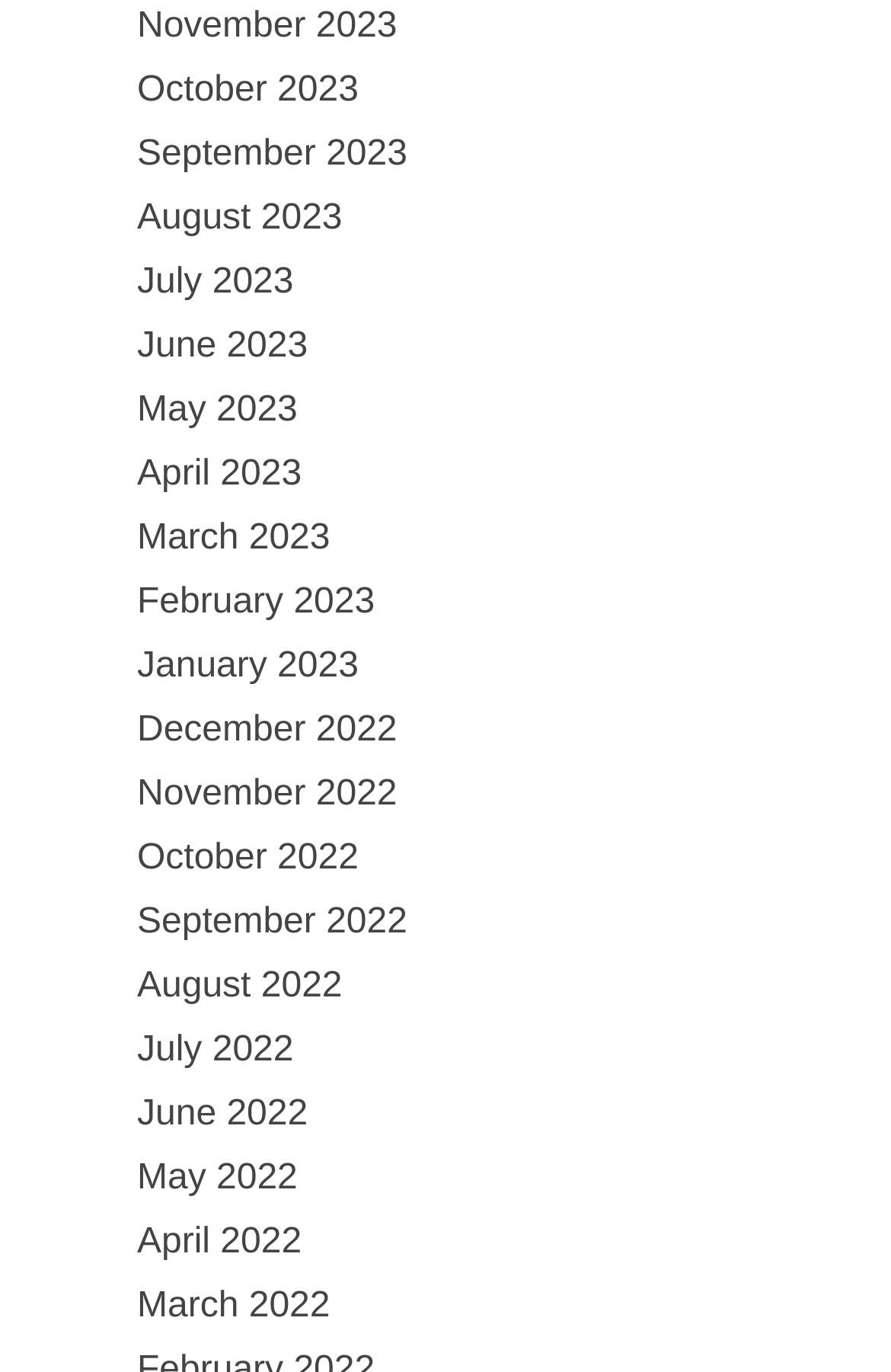Please determine the bounding box coordinates of the element to click on in order to accomplish the following task: "browse September 2023". Ensure the coordinates are four float numbers ranging from 0 to 1, i.e., [left, top, right, bottom].

[0.154, 0.099, 0.457, 0.127]